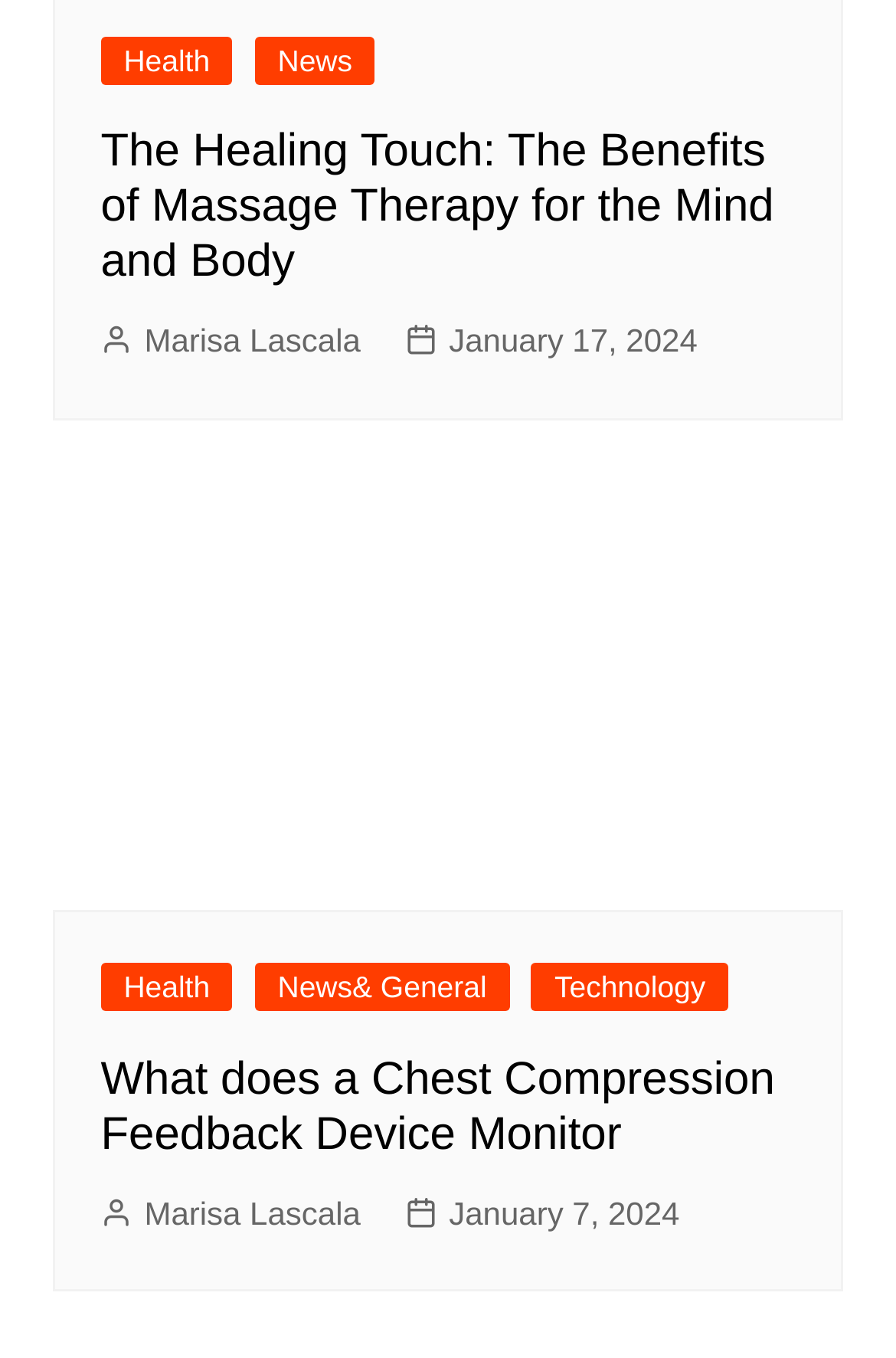Who is the author of the second article?
Use the image to answer the question with a single word or phrase.

Marisa Lascala